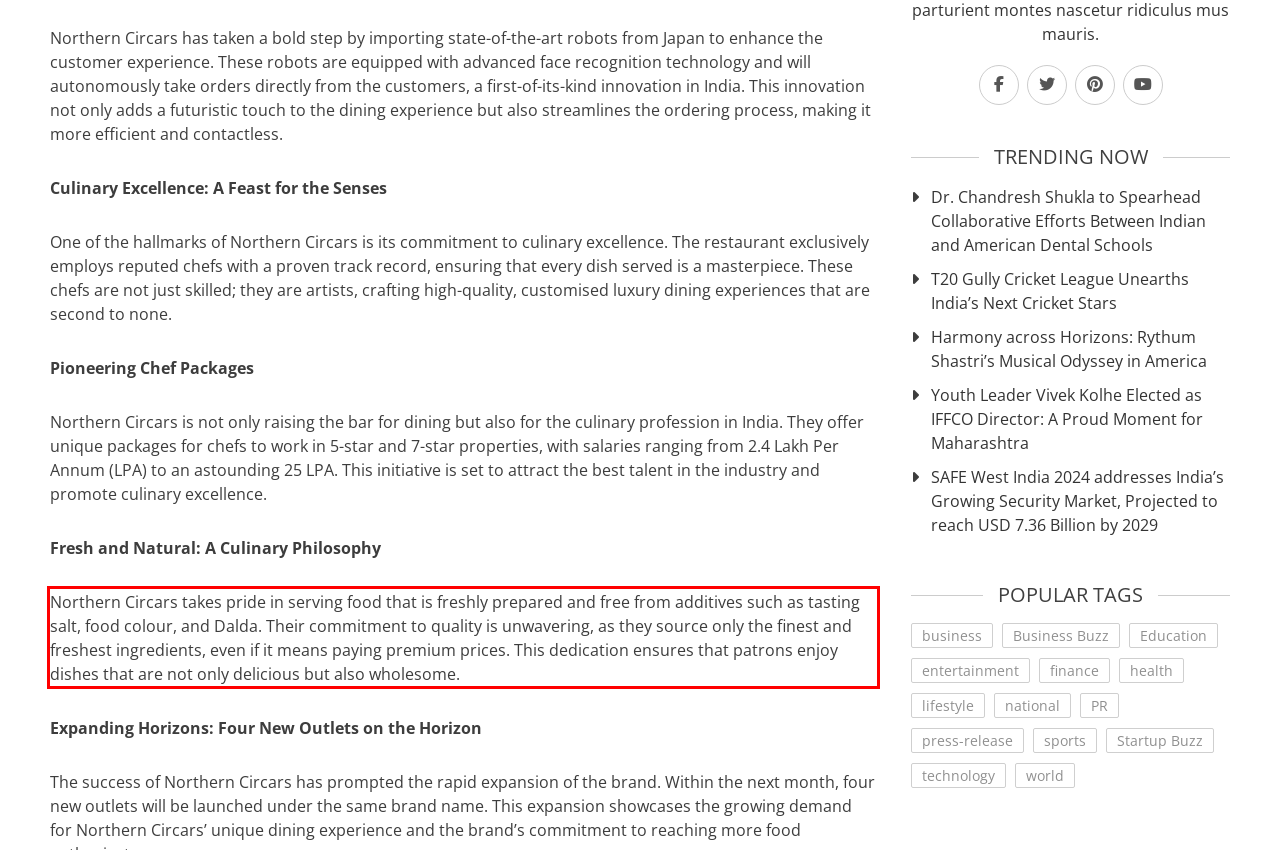Given a webpage screenshot, locate the red bounding box and extract the text content found inside it.

Northern Circars takes pride in serving food that is freshly prepared and free from additives such as tasting salt, food colour, and Dalda. Their commitment to quality is unwavering, as they source only the finest and freshest ingredients, even if it means paying premium prices. This dedication ensures that patrons enjoy dishes that are not only delicious but also wholesome.